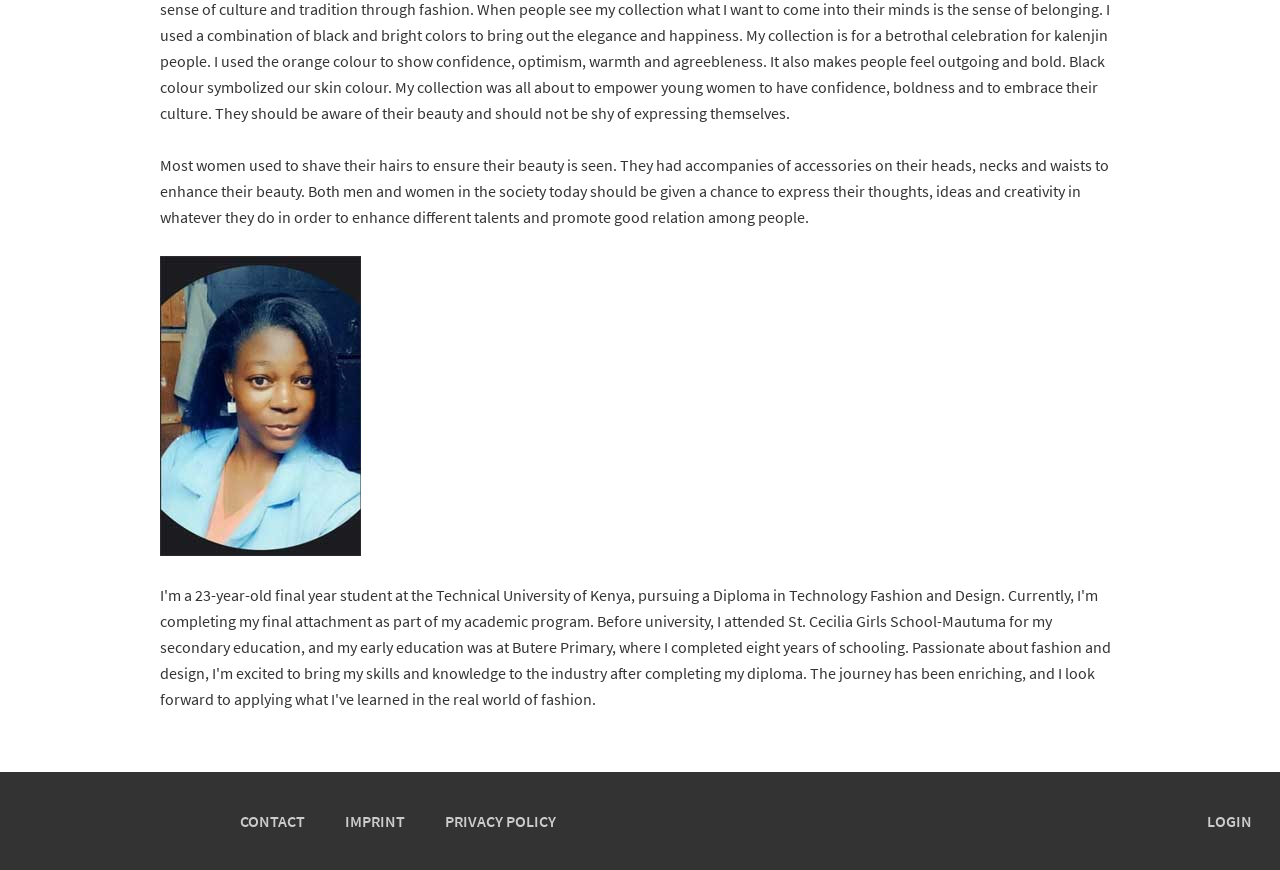Please provide a one-word or short phrase answer to the question:
Is there a login feature on the webpage?

Yes